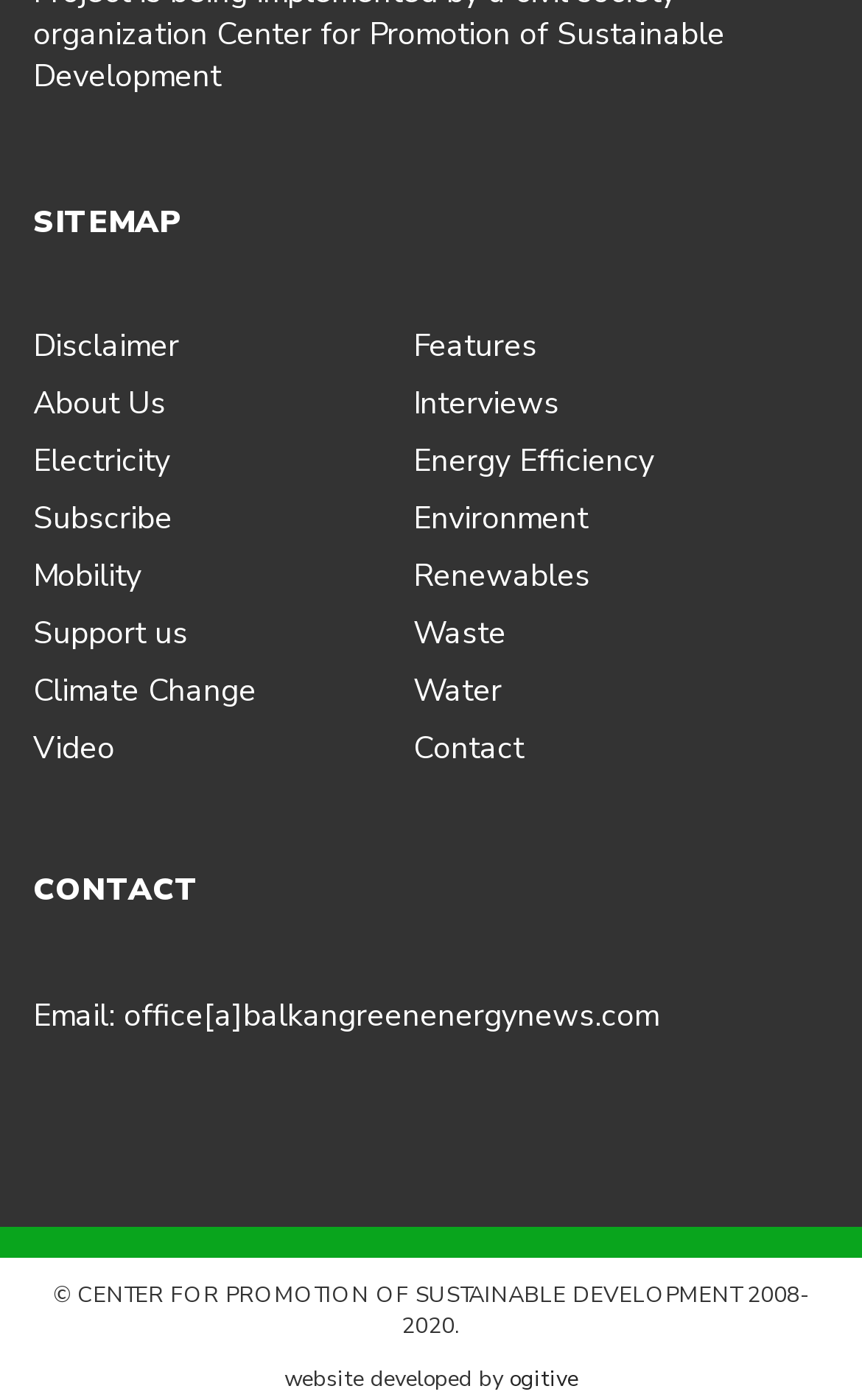How many social media links are there?
Provide an in-depth and detailed explanation in response to the question.

There are four social media links located at the bottom left corner of the webpage, each with a small icon and a bounding box of [0.038, 0.767, 0.085, 0.801], [0.095, 0.767, 0.141, 0.801], [0.151, 0.767, 0.197, 0.801], and [0.208, 0.767, 0.254, 0.801] respectively.